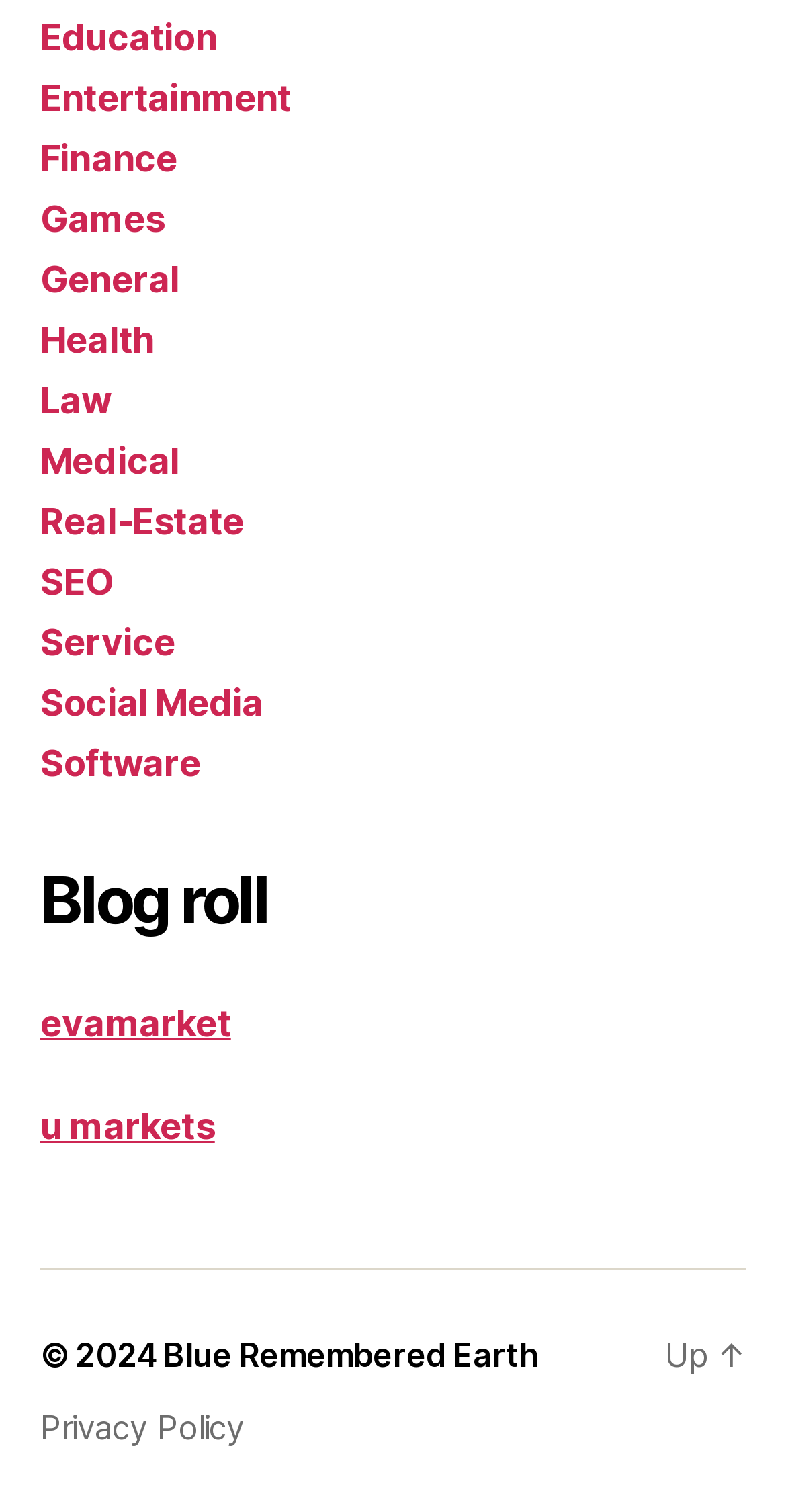Identify the bounding box for the UI element described as: "Blue Remembered Earth". The coordinates should be four float numbers between 0 and 1, i.e., [left, top, right, bottom].

[0.208, 0.883, 0.686, 0.909]